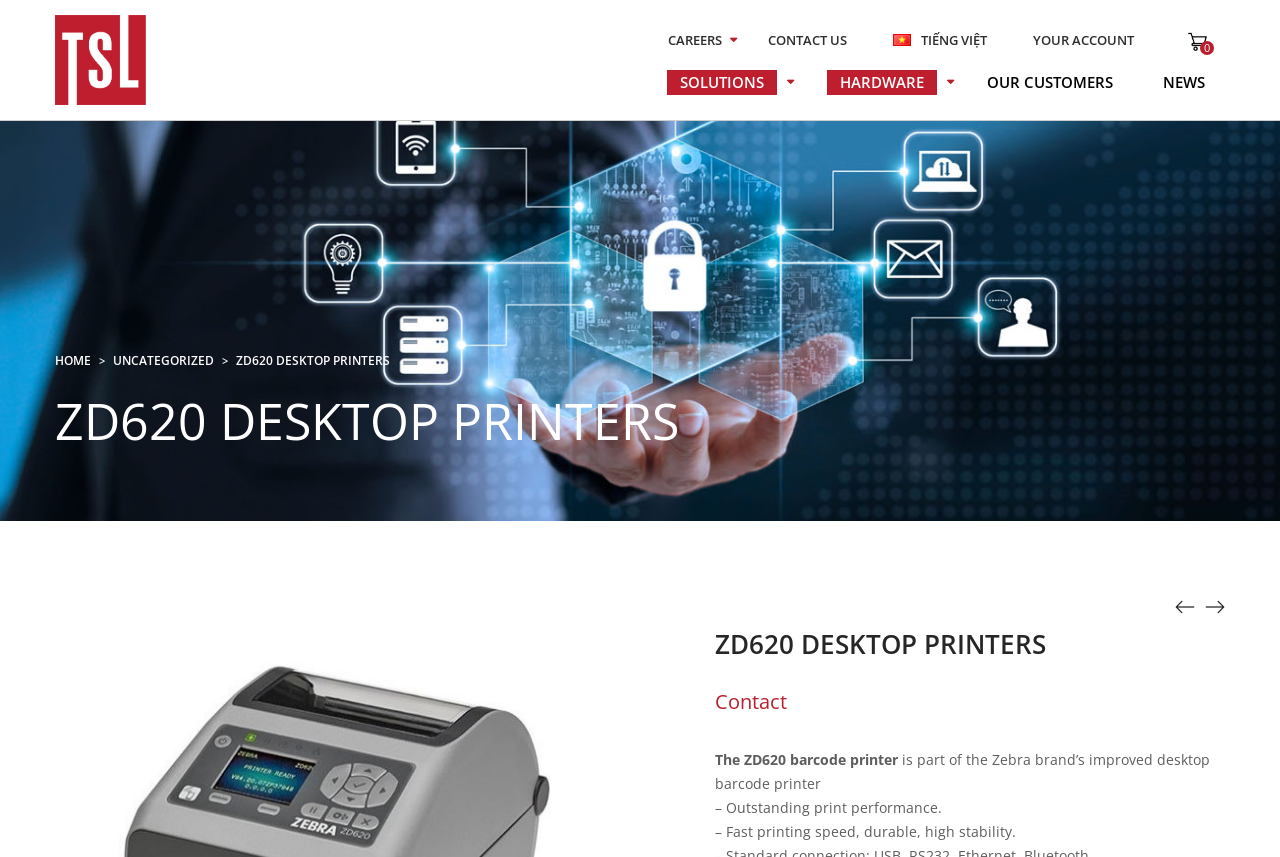How many images are there on the webpage?
Please answer using one word or phrase, based on the screenshot.

2